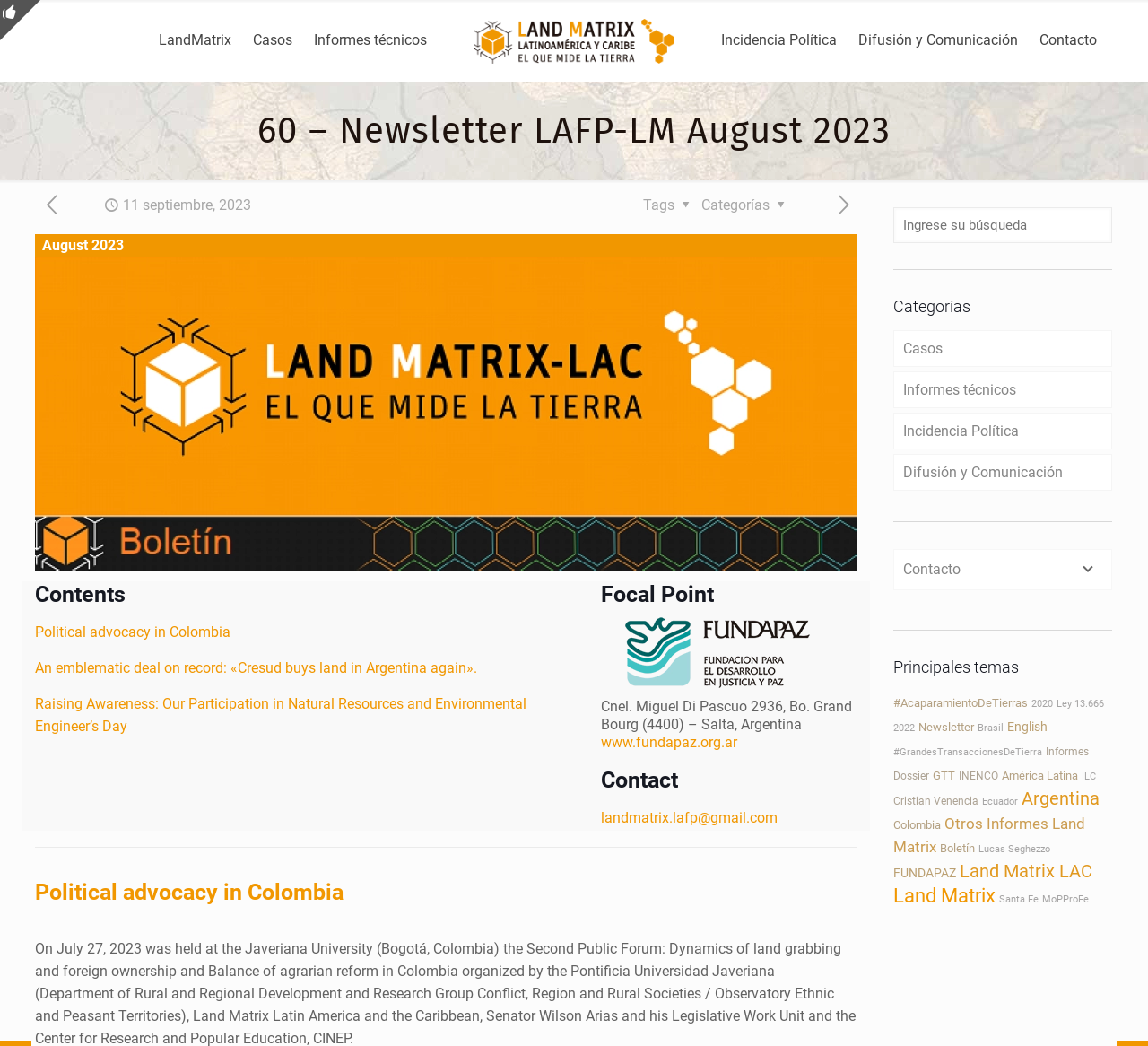What is the name of the newsletter?
Examine the image and provide an in-depth answer to the question.

The name of the newsletter can be found in the heading element with the text '60 – Newsletter LAFP-LM August 2023' which is located at the top of the webpage.